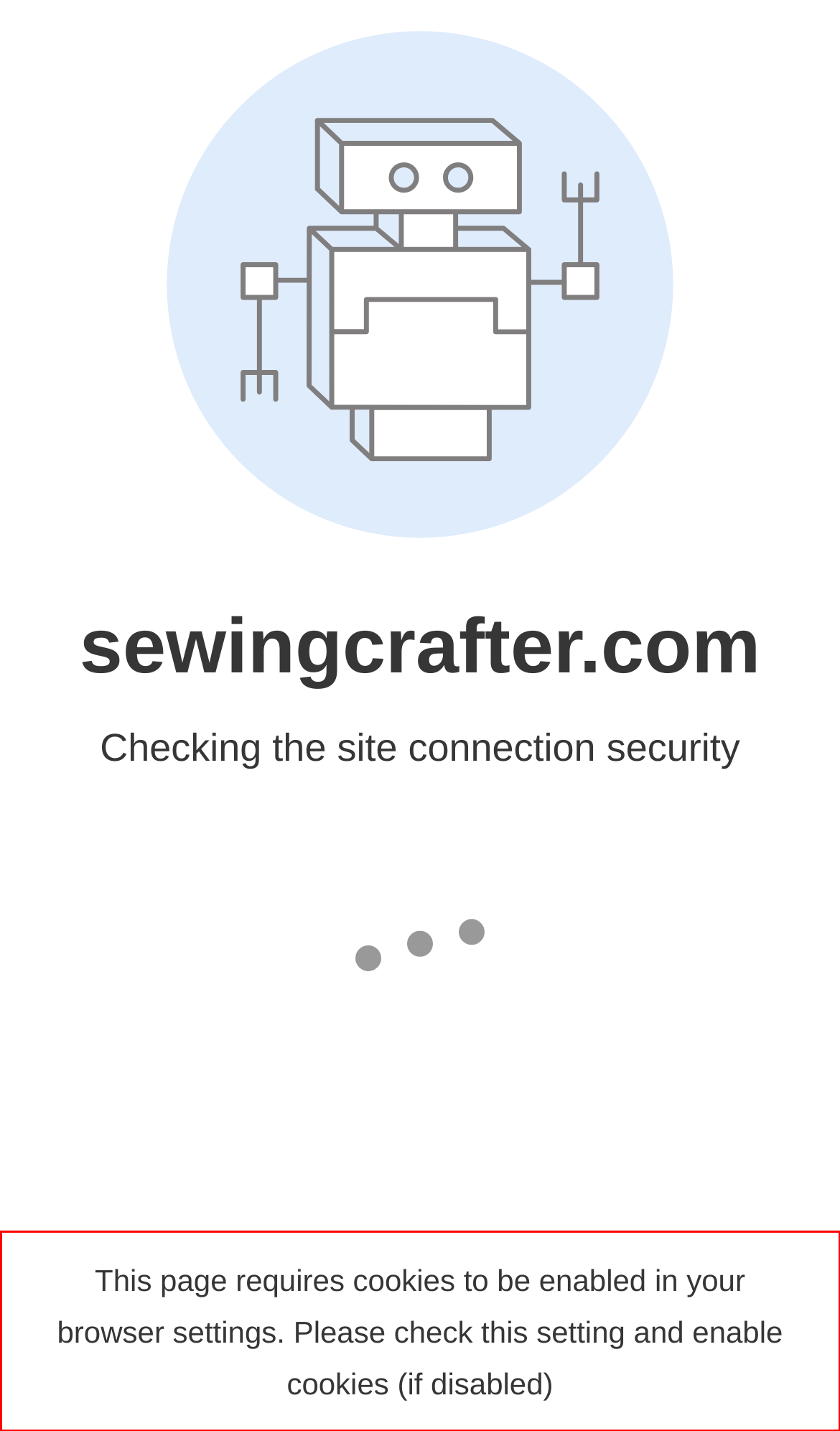Analyze the screenshot of a webpage where a red rectangle is bounding a UI element. Extract and generate the text content within this red bounding box.

This page requires cookies to be enabled in your browser settings. Please check this setting and enable cookies (if disabled)